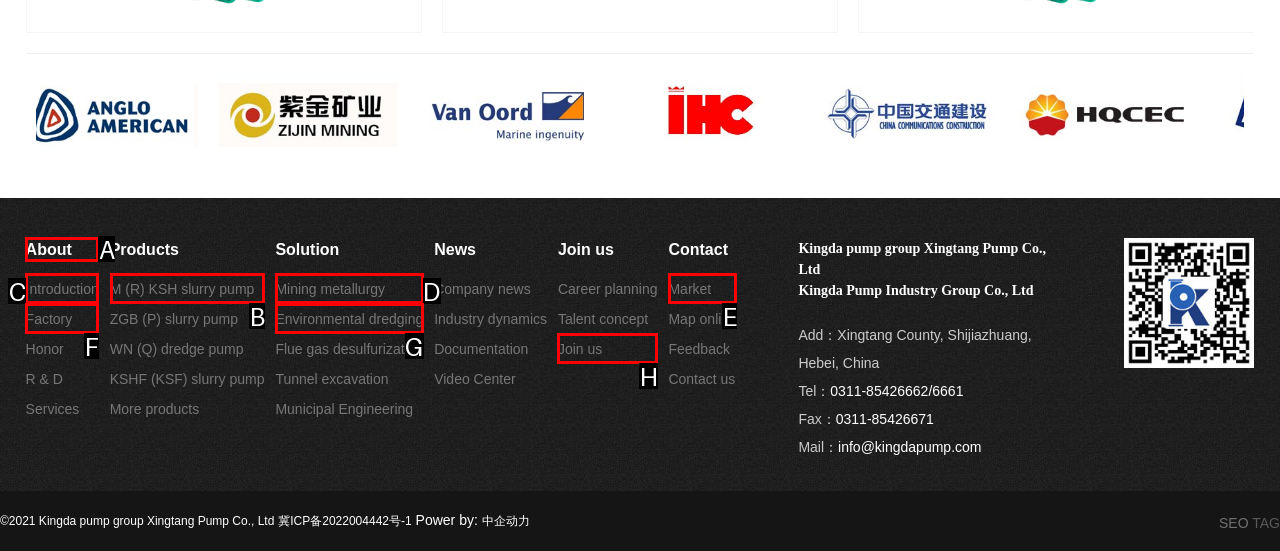Determine the HTML element to click for the instruction: View the 'M (R) KSH slurry pump' product.
Answer with the letter corresponding to the correct choice from the provided options.

B